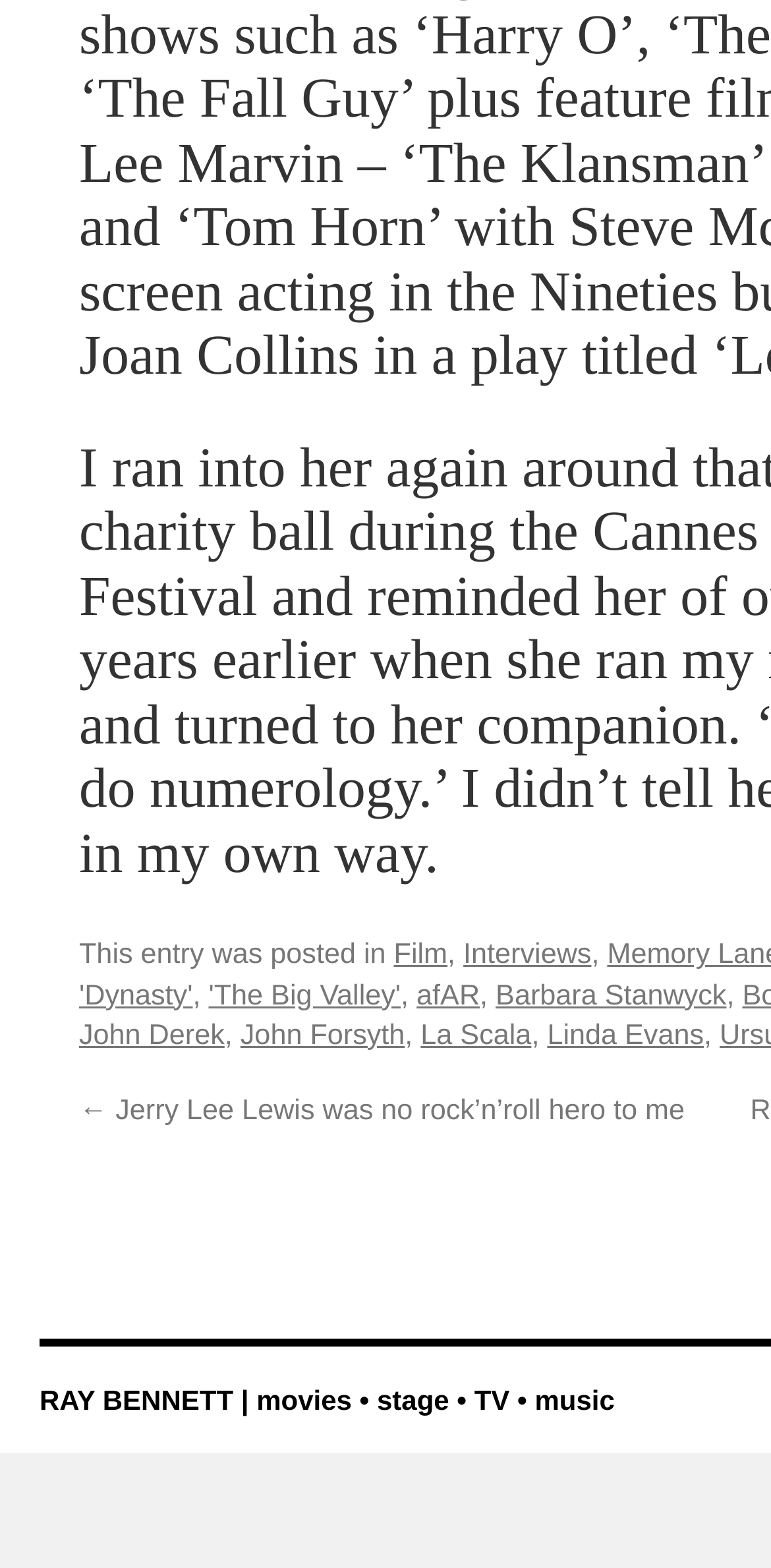Using the given description, provide the bounding box coordinates formatted as (top-left x, top-left y, bottom-right x, bottom-right y), with all values being floating point numbers between 0 and 1. Description: afAR

[0.54, 0.673, 0.622, 0.693]